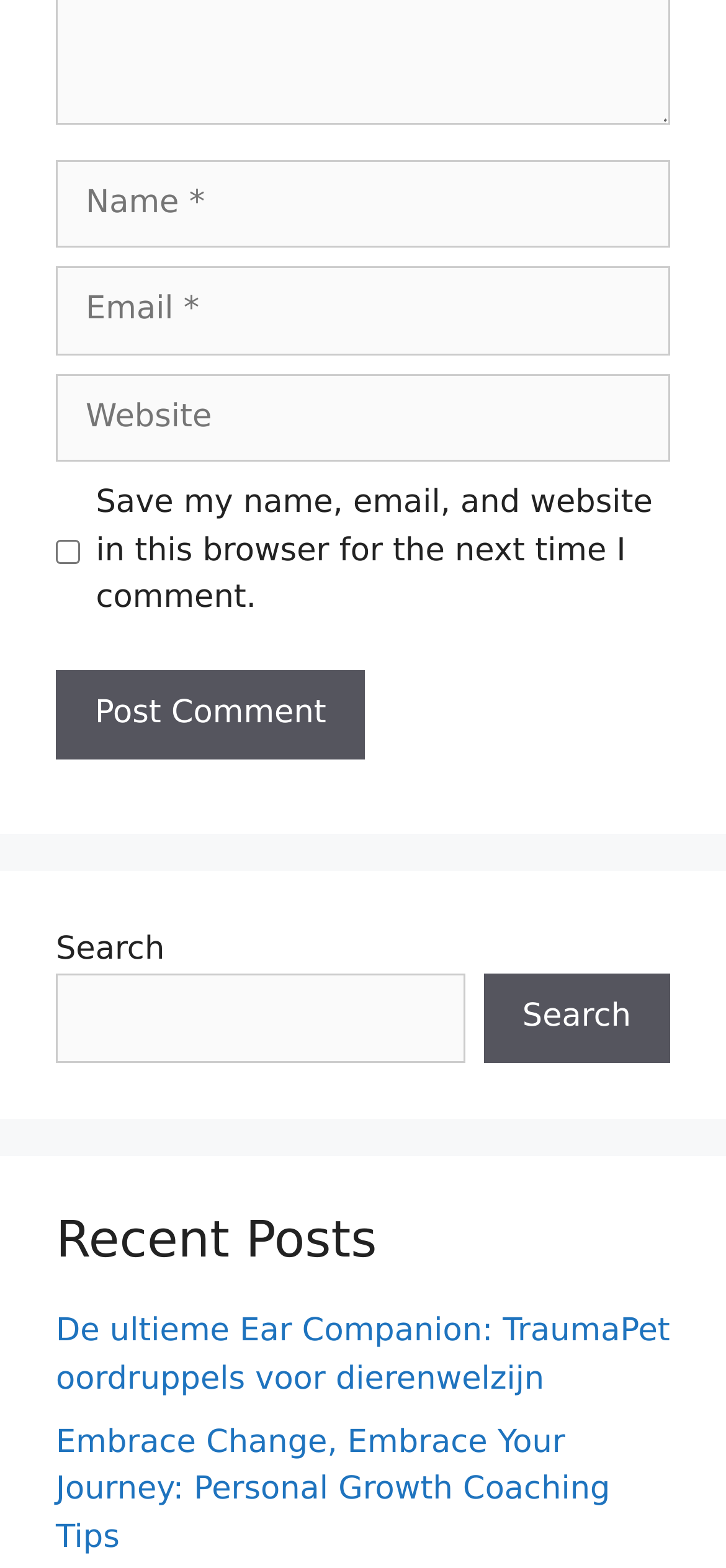Locate the bounding box coordinates of the area to click to fulfill this instruction: "Type your email". The bounding box should be presented as four float numbers between 0 and 1, in the order [left, top, right, bottom].

[0.077, 0.17, 0.923, 0.227]